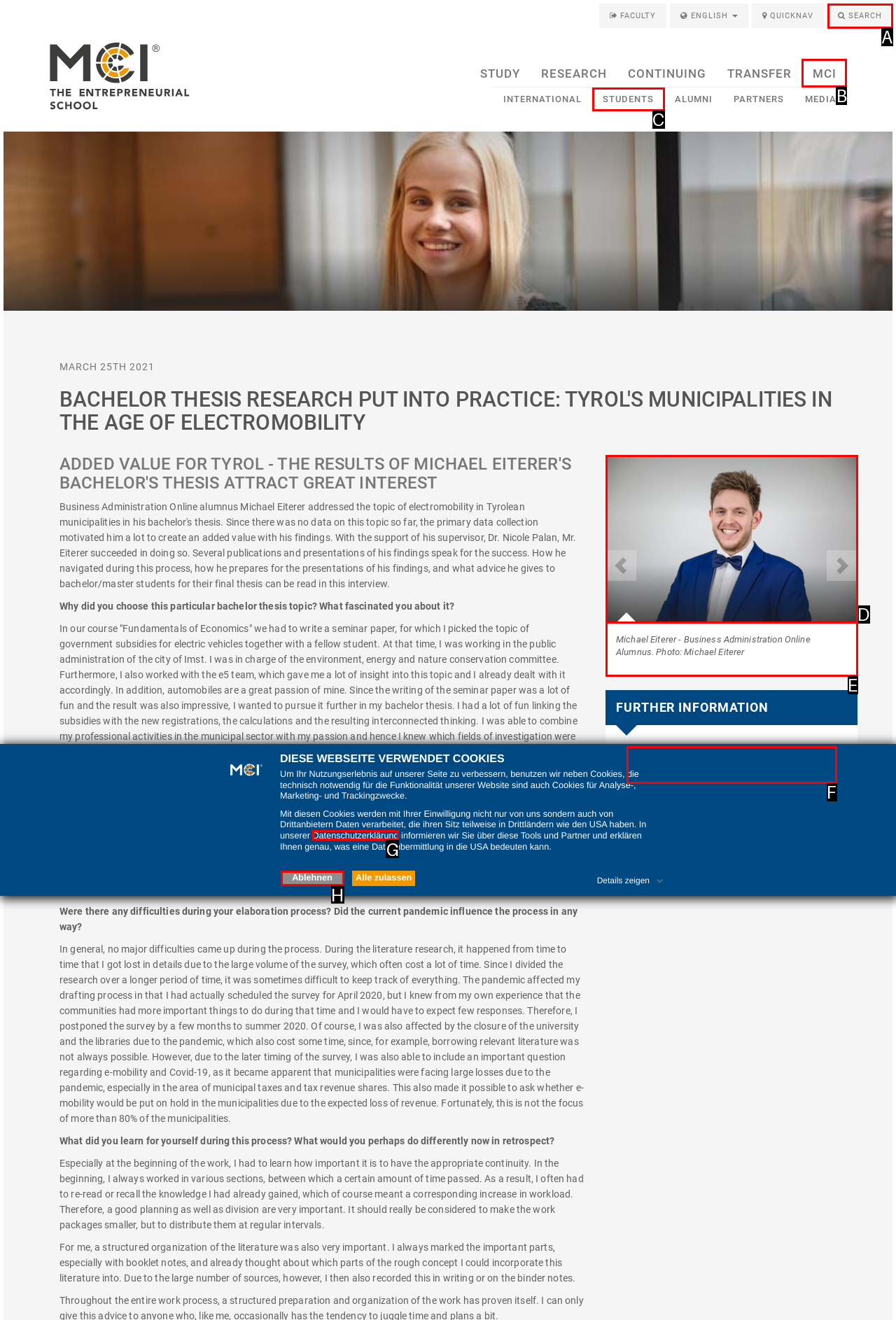Indicate the UI element to click to perform the task: Click the 'MCI' link. Reply with the letter corresponding to the chosen element.

B